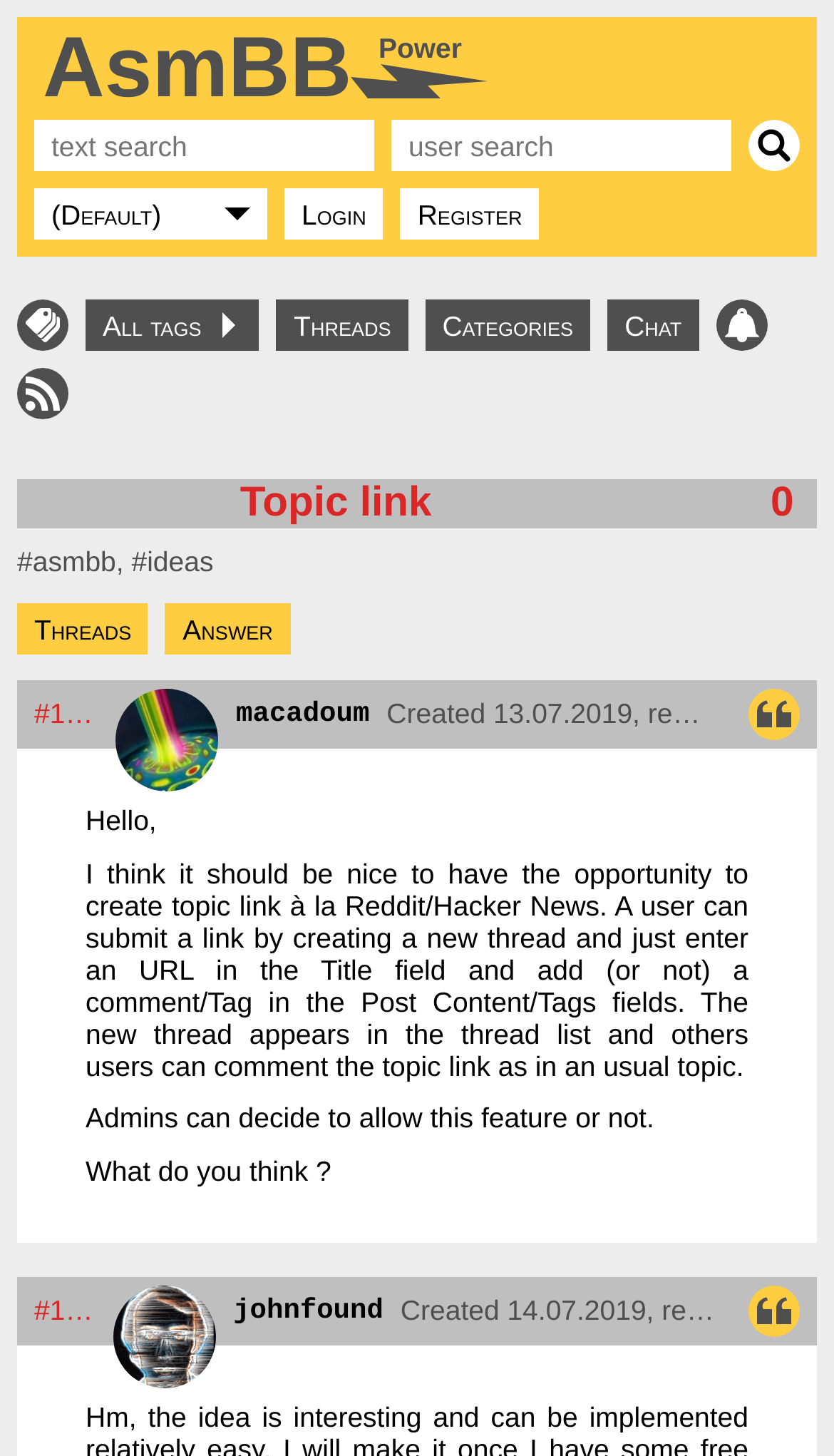Based on the element description "asmbb", predict the bounding box coordinates of the UI element.

[0.039, 0.375, 0.139, 0.397]